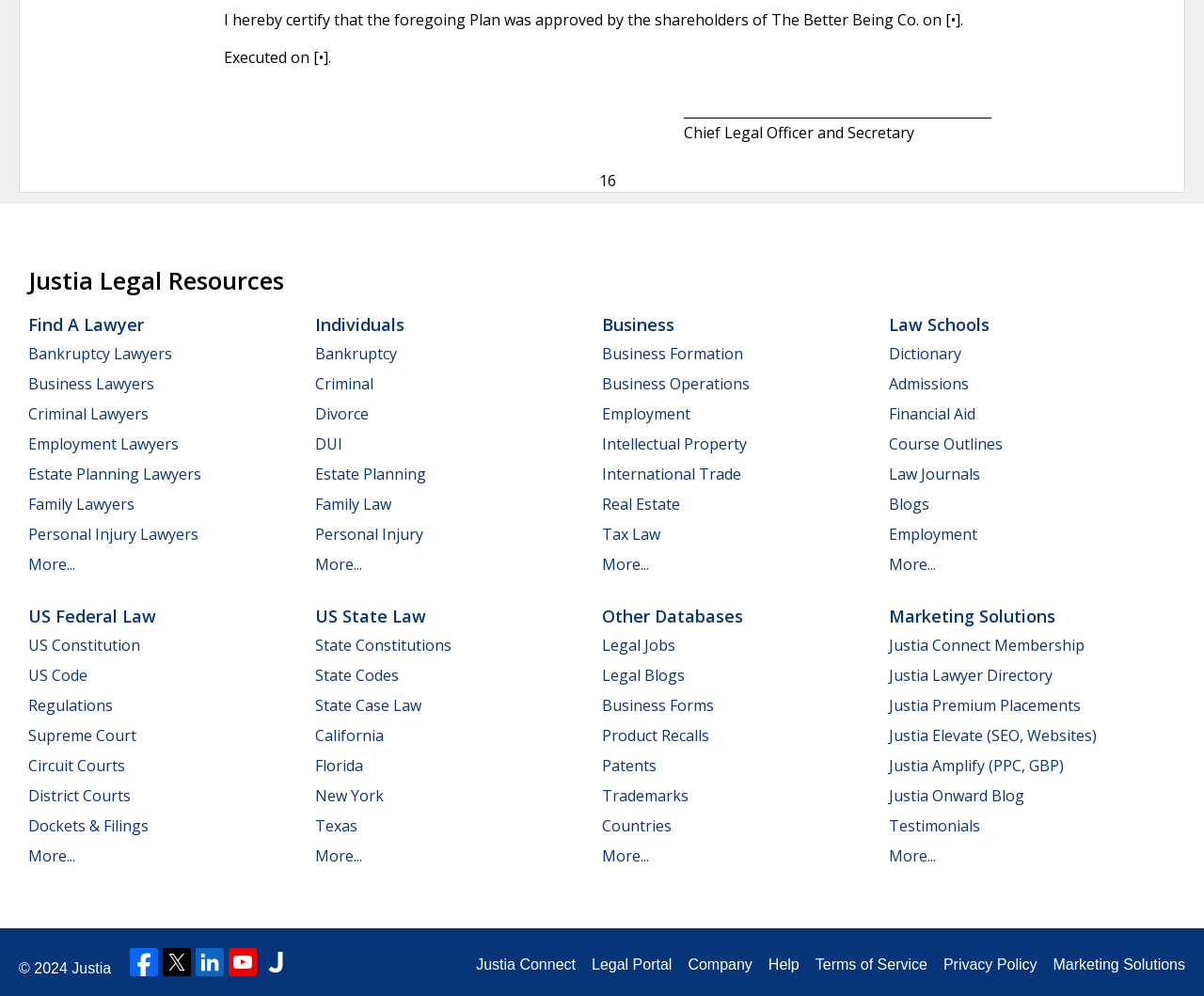Use a single word or phrase to answer the question: 
What type of lawyers are listed on the webpage?

Various types